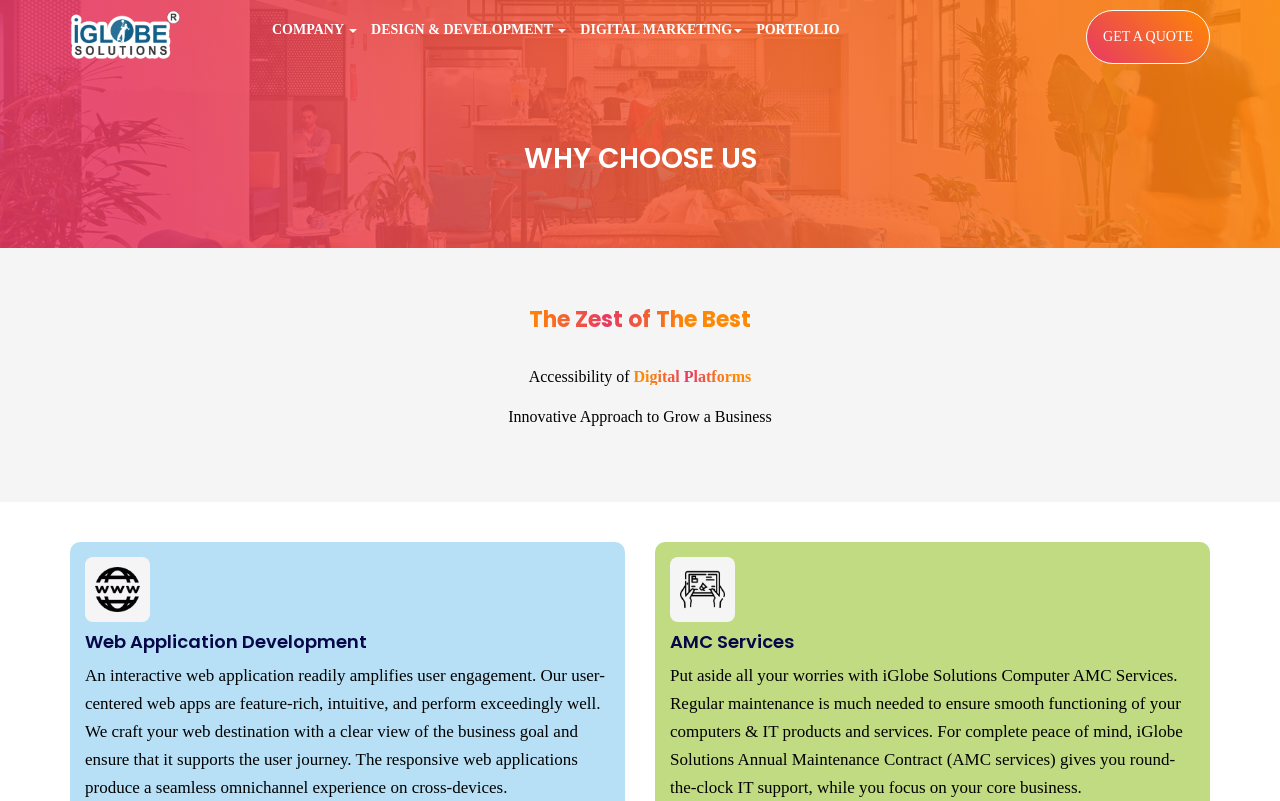Give a detailed account of the webpage, highlighting key information.

The webpage appears to be a company's website, showcasing its services and expertise. At the top, there is a navigation menu with four buttons: "COMPANY", "DESIGN & DEVELOPMENT", "DIGITAL MARKETING", and a link to "PORTFOLIO". These elements are positioned horizontally, taking up the top section of the page.

To the right of the navigation menu, there is a call-to-action link "GET A QUOTE". Below the navigation menu, there is a heading "WHY CHOOSE US" that spans the entire width of the page. 

Underneath, there are two columns of content. The left column contains a heading "The Zest of The Best" followed by three paragraphs of text. The first paragraph mentions "Accessibility of Digital Platforms", the second paragraph discusses "Innovative Approach to Grow a Business", and the third paragraph is not explicitly mentioned in the accessibility tree.

The right column contains two sections, each with an icon, a heading, and a paragraph of text. The first section is about "Web Application Development", with a paragraph describing the company's approach to creating interactive web applications. The second section is about "AMC Services", with a paragraph explaining the benefits of the company's Annual Maintenance Contract services.

Throughout the page, there are several images, including icons and possibly other graphics, but their content is not specified in the accessibility tree.